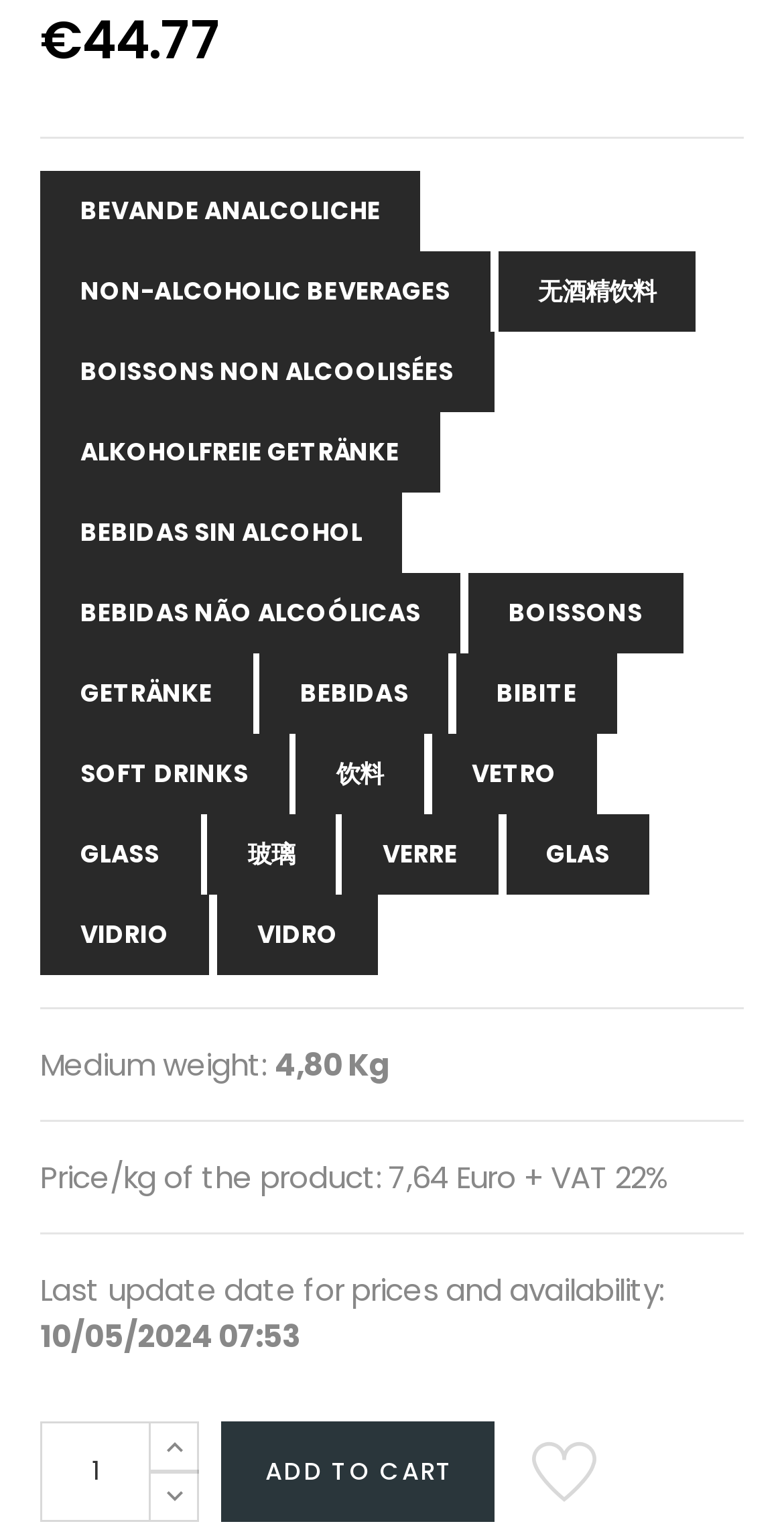Please identify the coordinates of the bounding box for the clickable region that will accomplish this instruction: "Decrease quantity".

[0.19, 0.955, 0.254, 0.989]